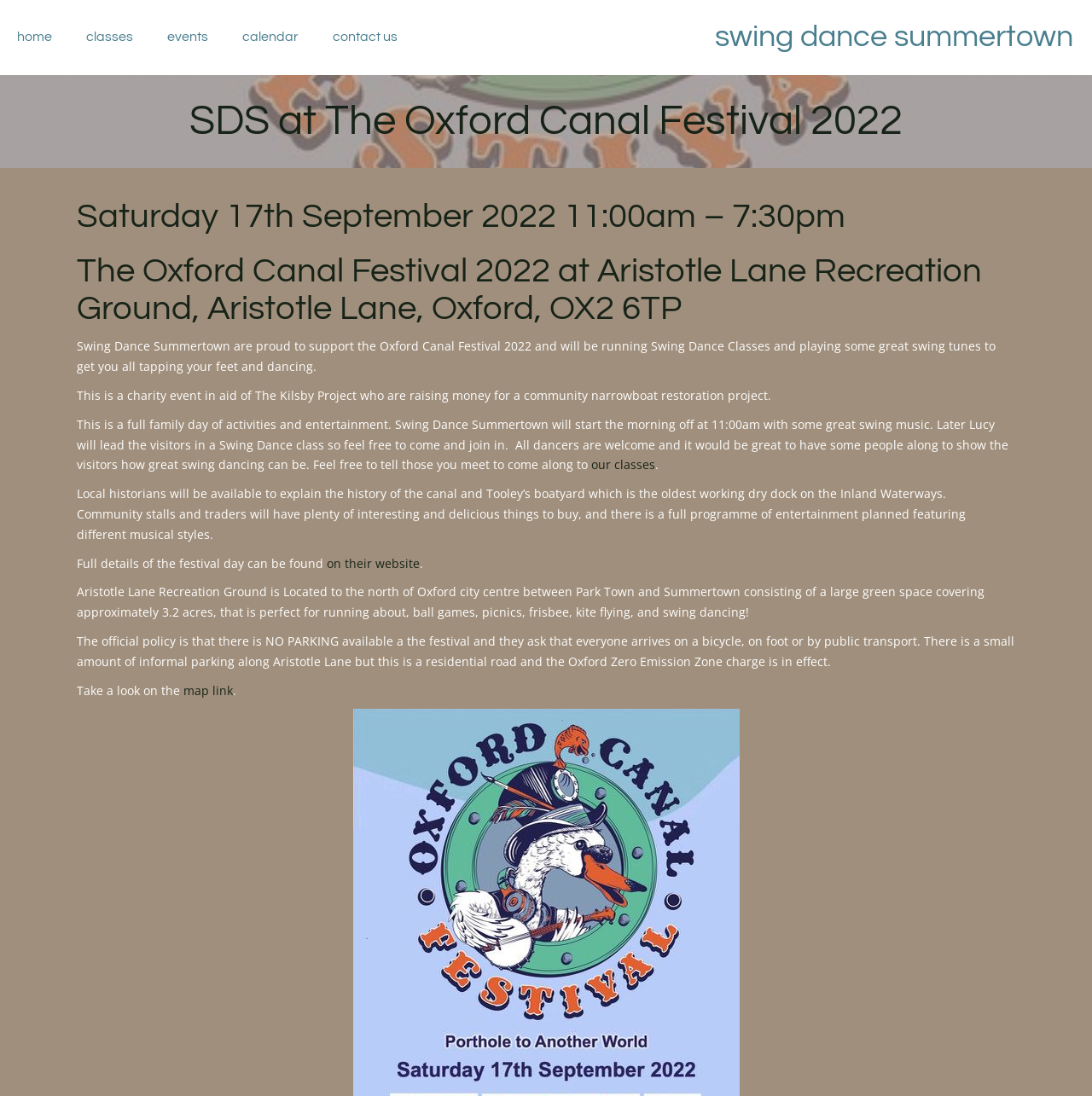Given the webpage screenshot and the description, determine the bounding box coordinates (top-left x, top-left y, bottom-right x, bottom-right y) that define the location of the UI element matching this description: our classes

[0.541, 0.417, 0.6, 0.431]